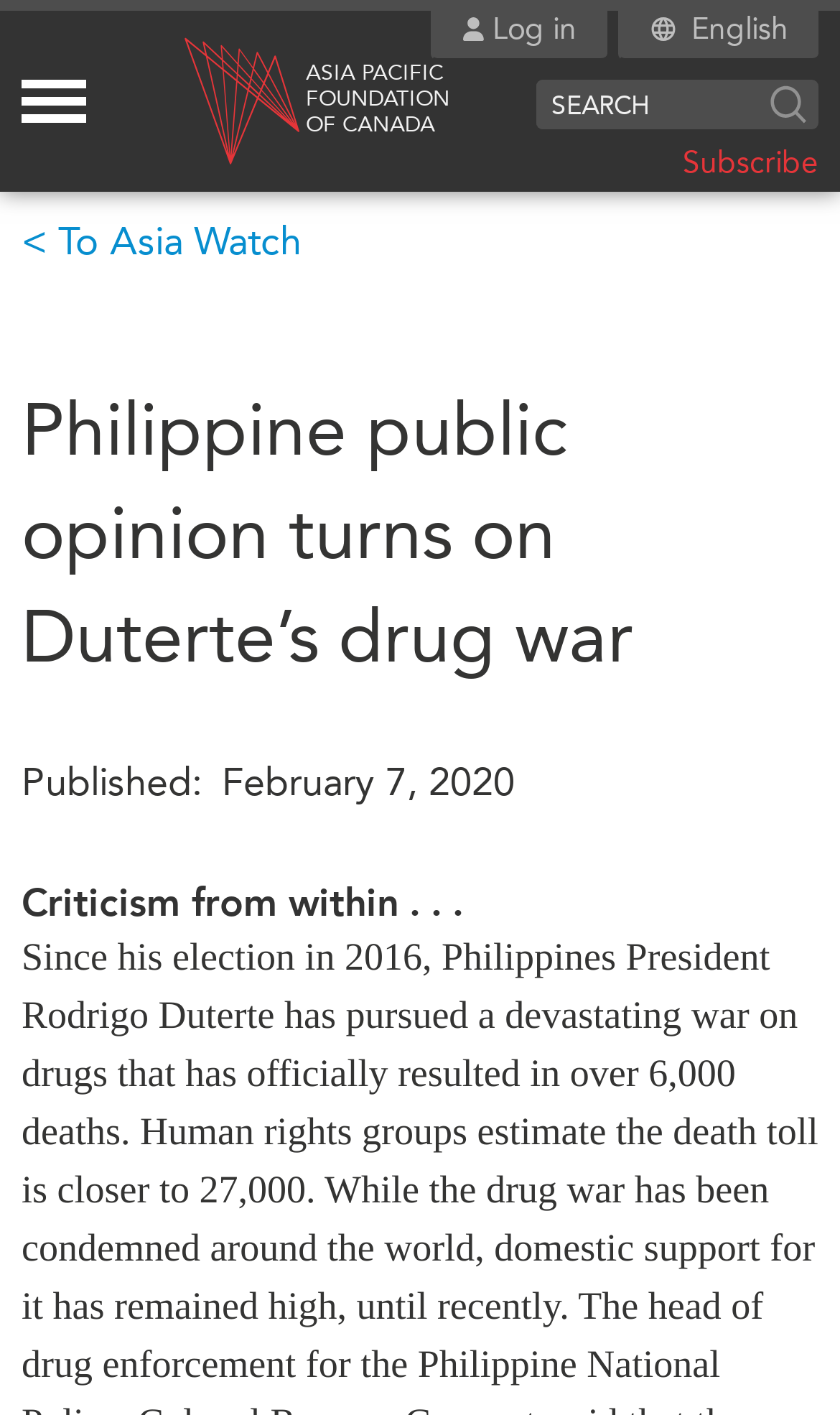Predict the bounding box coordinates of the area that should be clicked to accomplish the following instruction: "Read the article about Philippine public opinion". The bounding box coordinates should consist of four float numbers between 0 and 1, i.e., [left, top, right, bottom].

[0.026, 0.269, 0.974, 0.488]